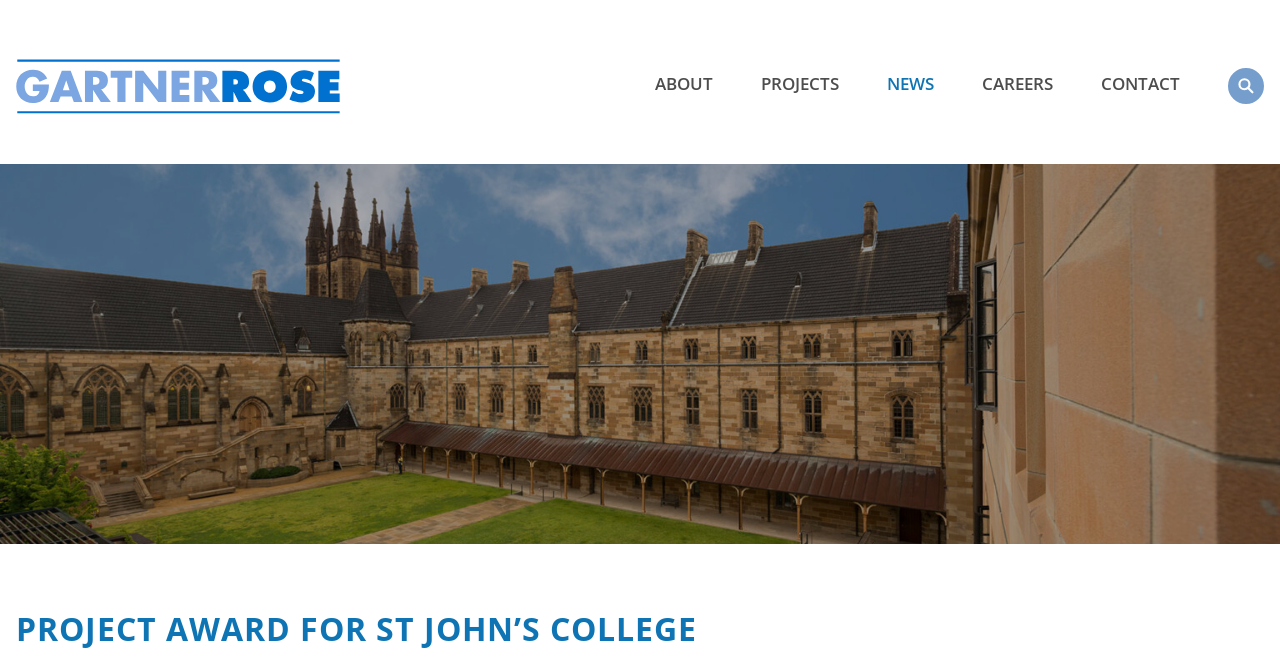Answer briefly with one word or phrase:
What is the background image of the webpage?

Gartner Rose St John's College